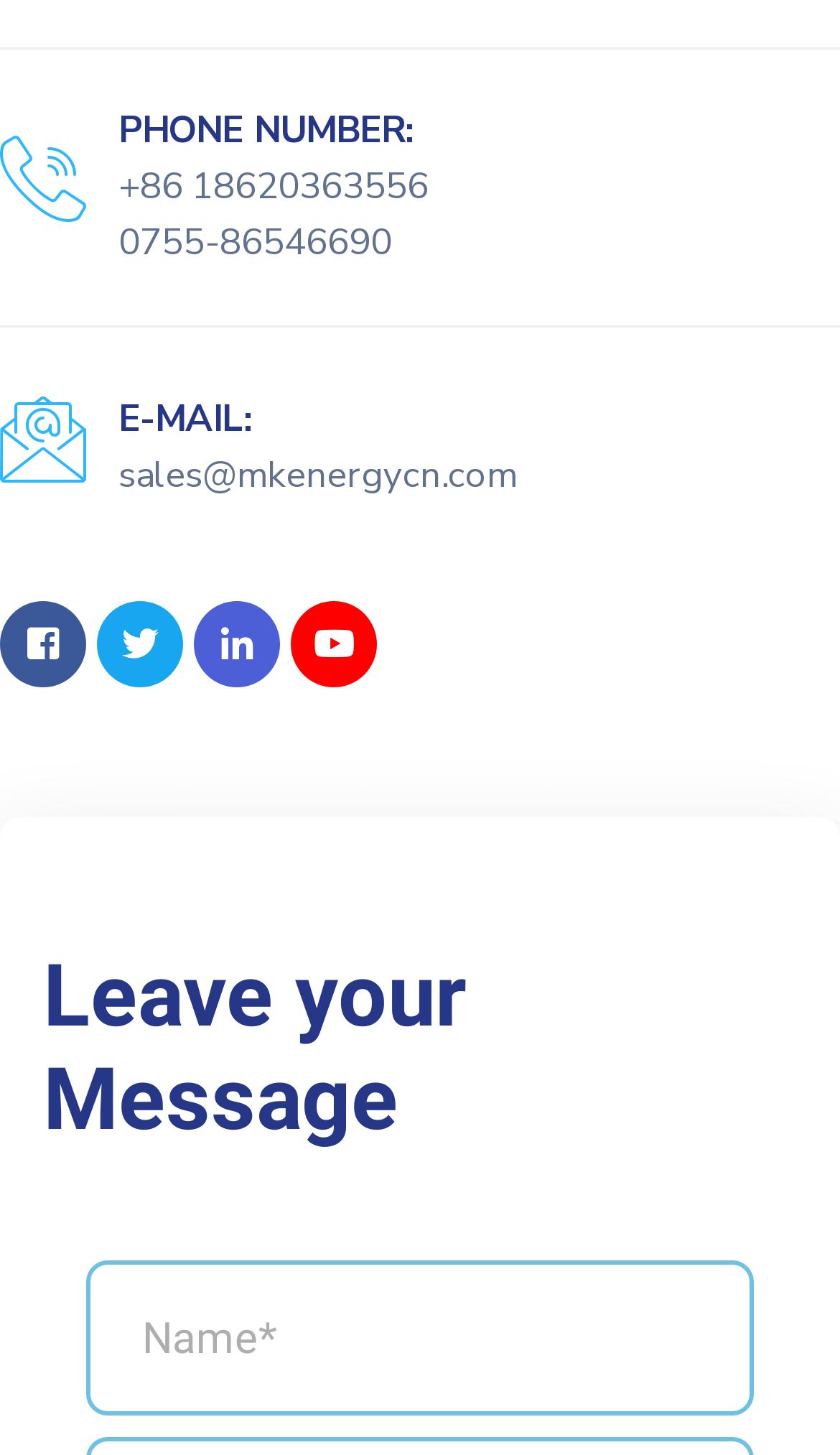Identify the bounding box for the described UI element. Provide the coordinates in (top-left x, top-left y, bottom-right x, bottom-right y) format with values ranging from 0 to 1: Linkedin

[0.231, 0.412, 0.333, 0.472]